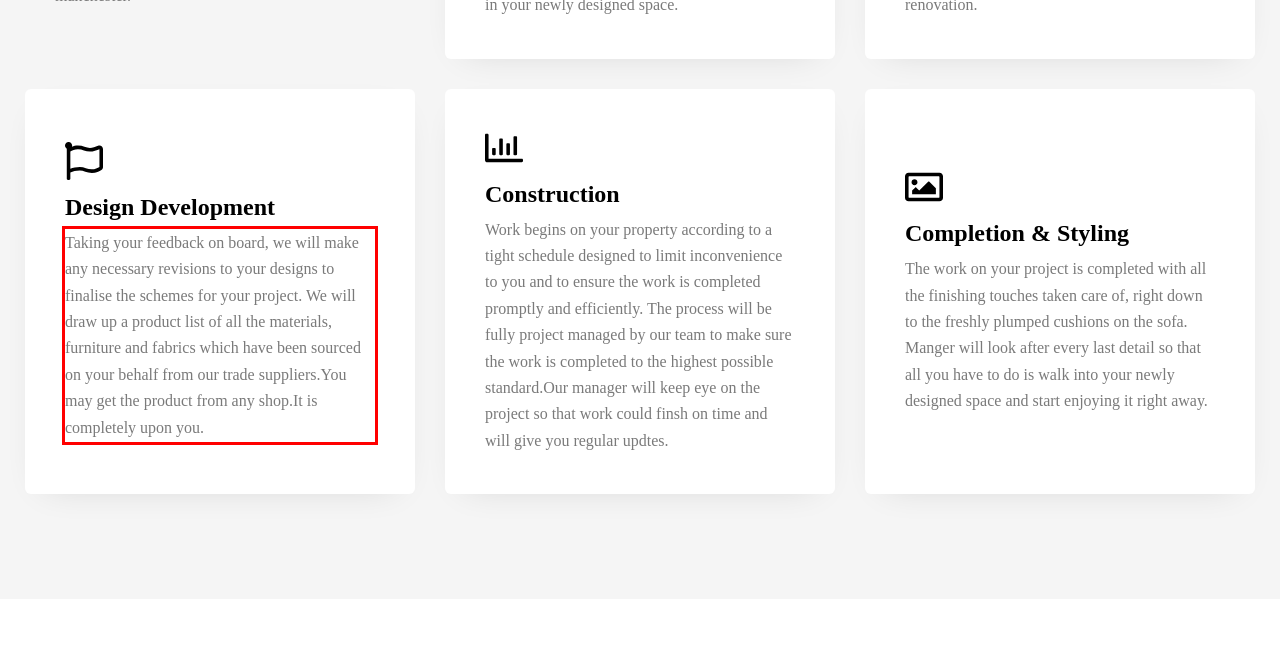Please analyze the provided webpage screenshot and perform OCR to extract the text content from the red rectangle bounding box.

Taking your feedback on board, we will make any necessary revisions to your designs to finalise the schemes for your project. We will draw up a product list of all the materials, furniture and fabrics which have been sourced on your behalf from our trade suppliers.You may get the product from any shop.It is completely upon you.